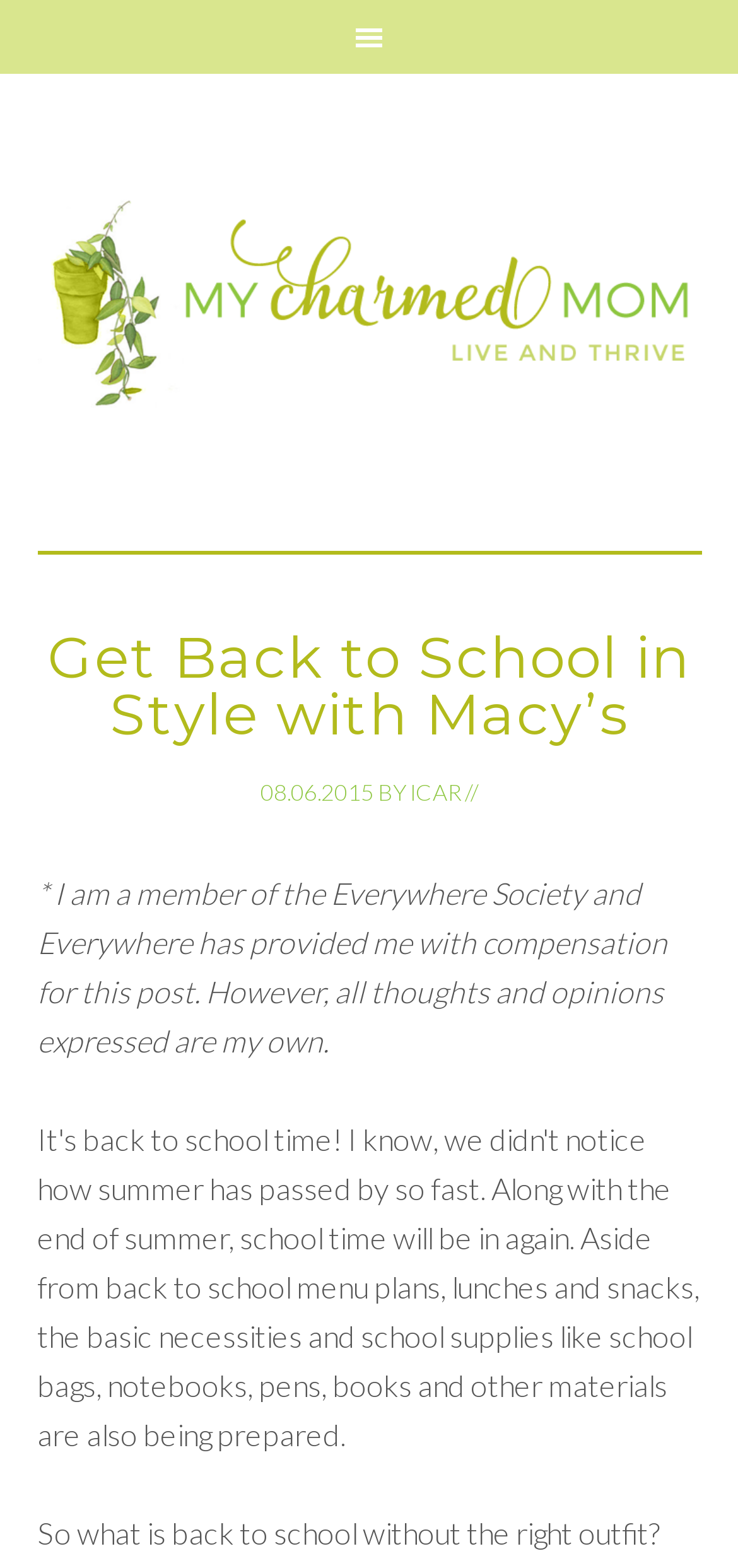What is the name of the website?
Refer to the screenshot and answer in one word or phrase.

My Charmed Mom